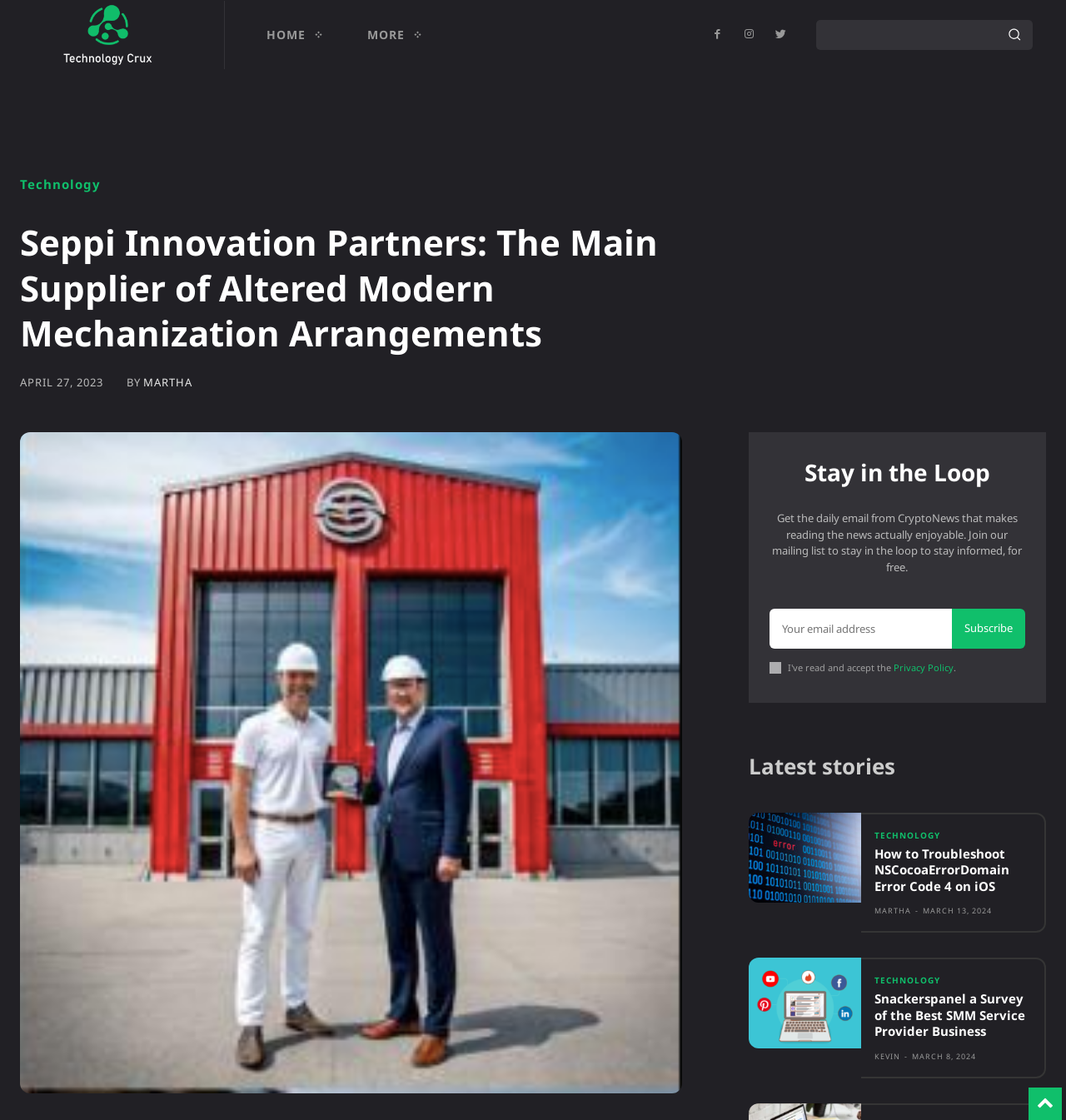From the screenshot, find the bounding box of the UI element matching this description: "Privacy Policy". Supply the bounding box coordinates in the form [left, top, right, bottom], each a float between 0 and 1.

[0.838, 0.59, 0.894, 0.601]